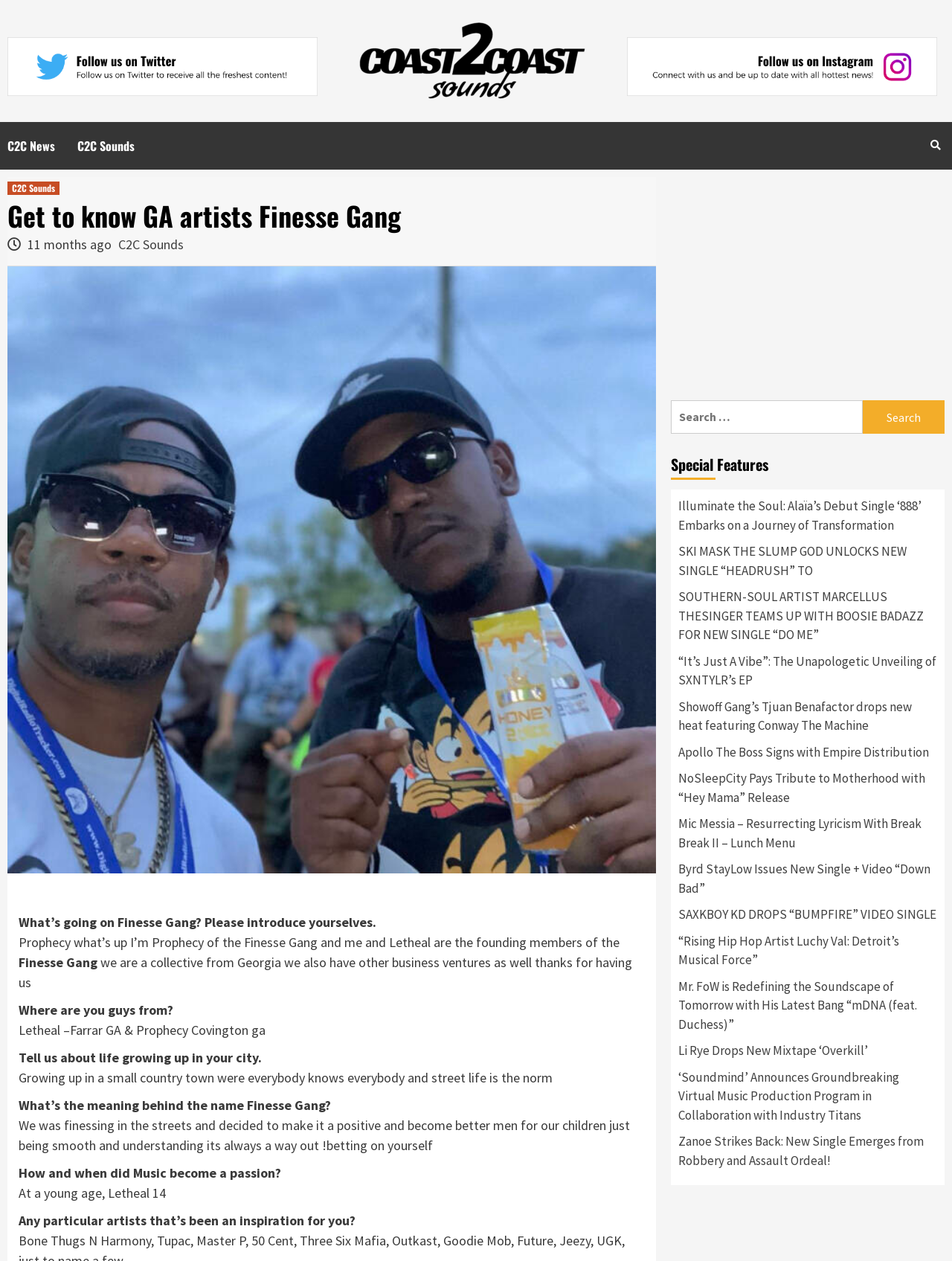What is the location of Letheal?
Analyze the screenshot and provide a detailed answer to the question.

From the text 'Letheal –Farrar GA & Prophecy Covington ga', we can infer that Letheal is from Farrar GA.